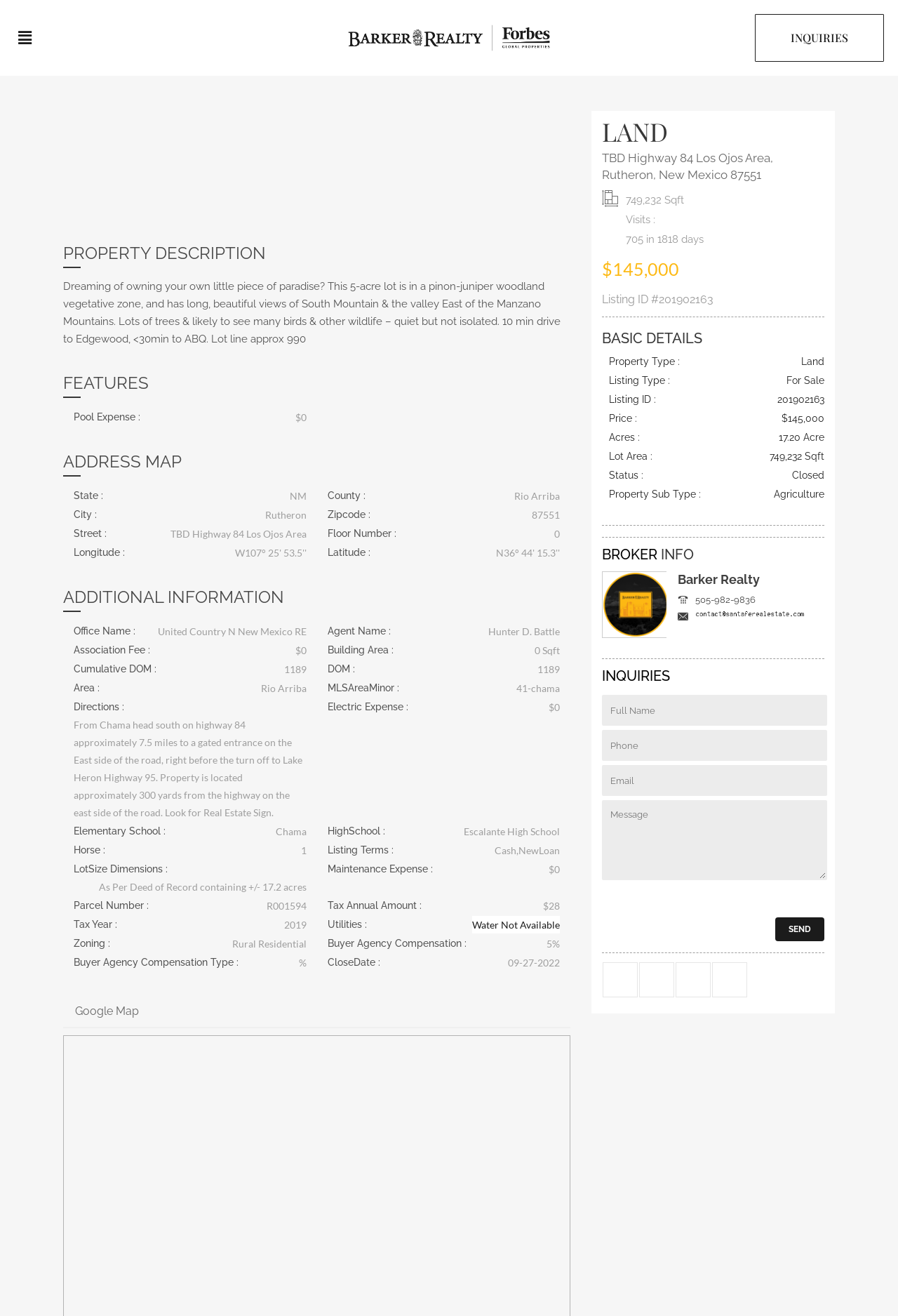Give a one-word or one-phrase response to the question:
What is the price of the land?

$145,000